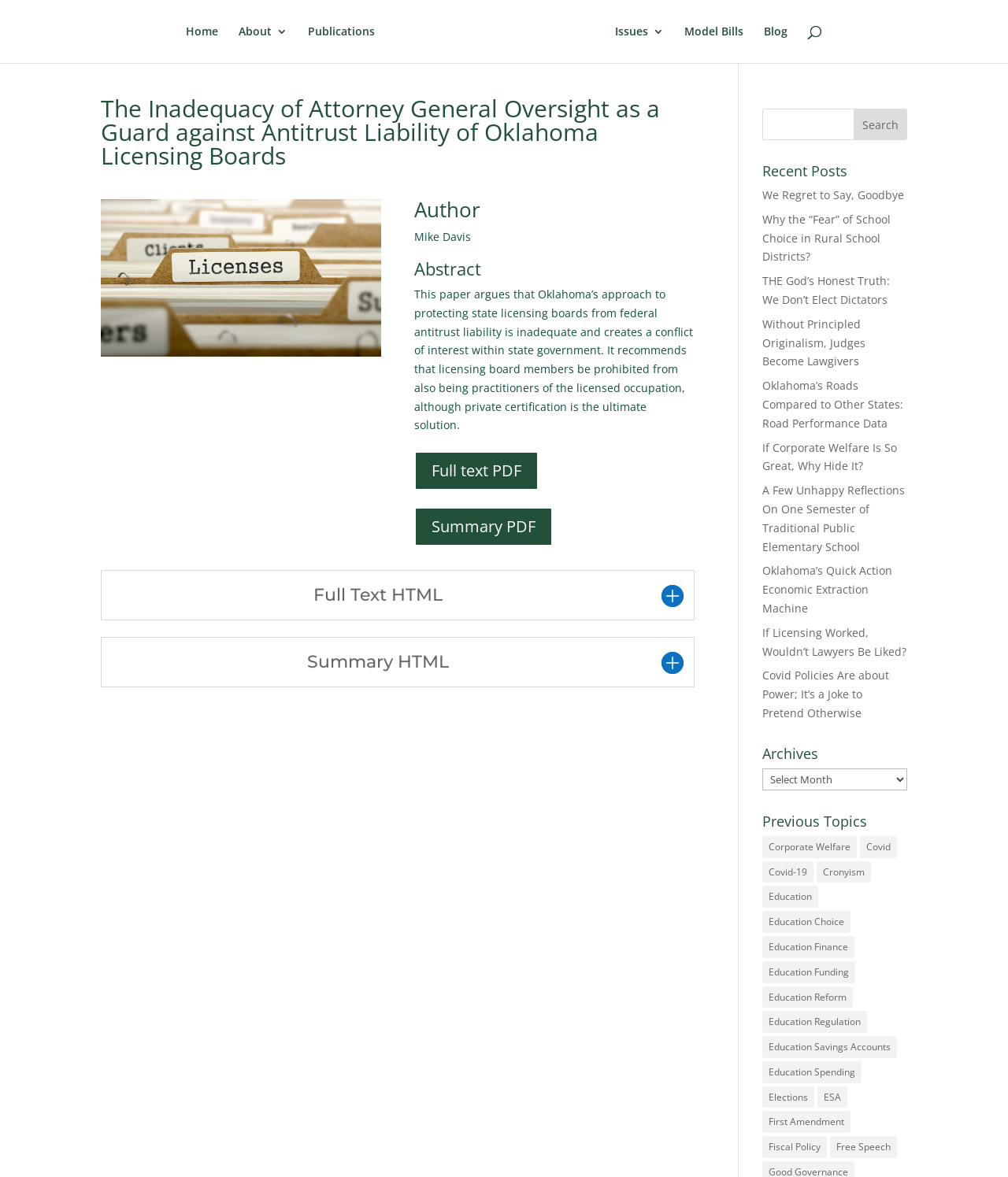Can you find the bounding box coordinates for the element that needs to be clicked to execute this instruction: "Read the full text of the article in PDF"? The coordinates should be given as four float numbers between 0 and 1, i.e., [left, top, right, bottom].

[0.411, 0.383, 0.534, 0.417]